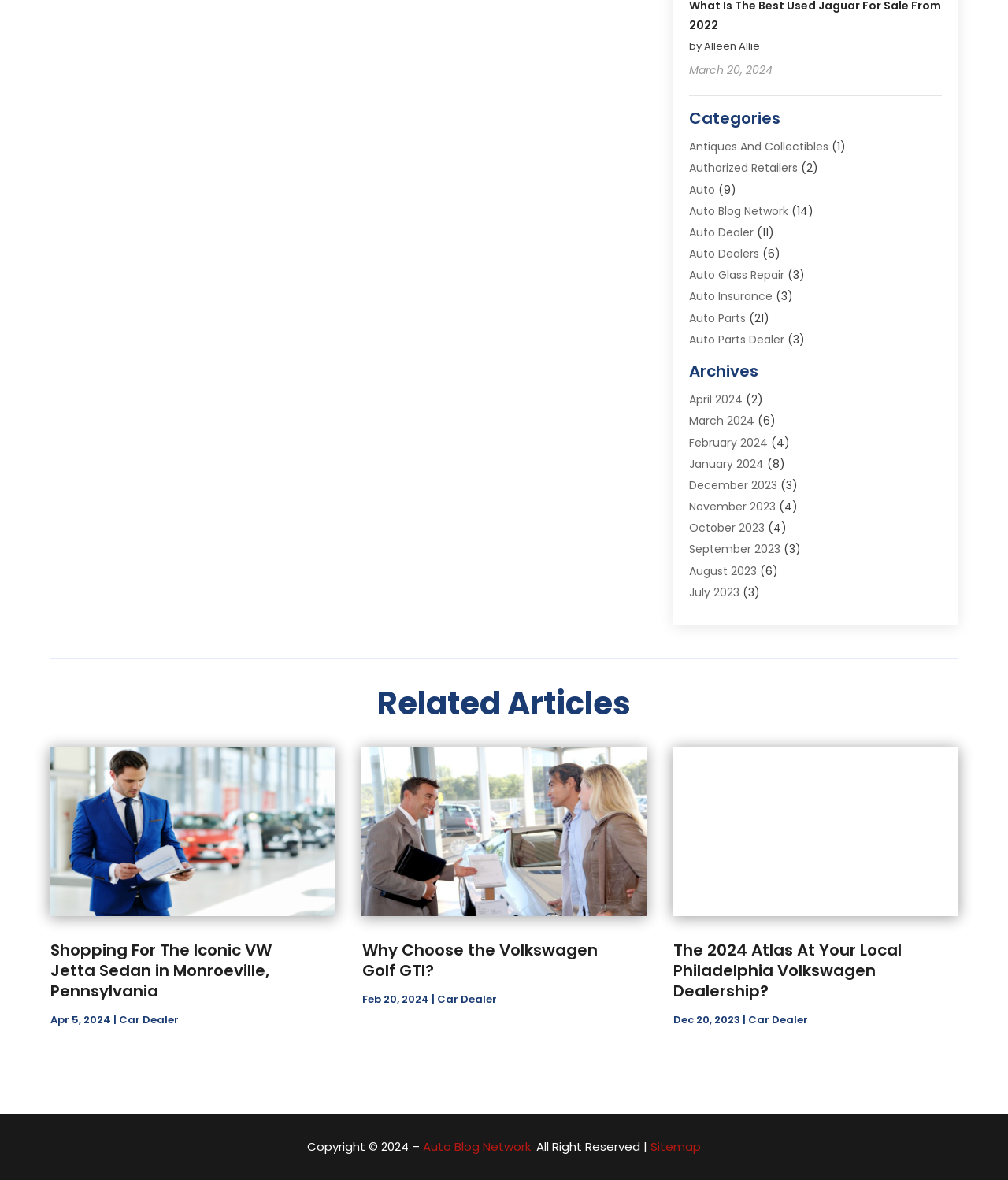Mark the bounding box of the element that matches the following description: "Auto Parts Dealer".

[0.684, 0.281, 0.778, 0.294]